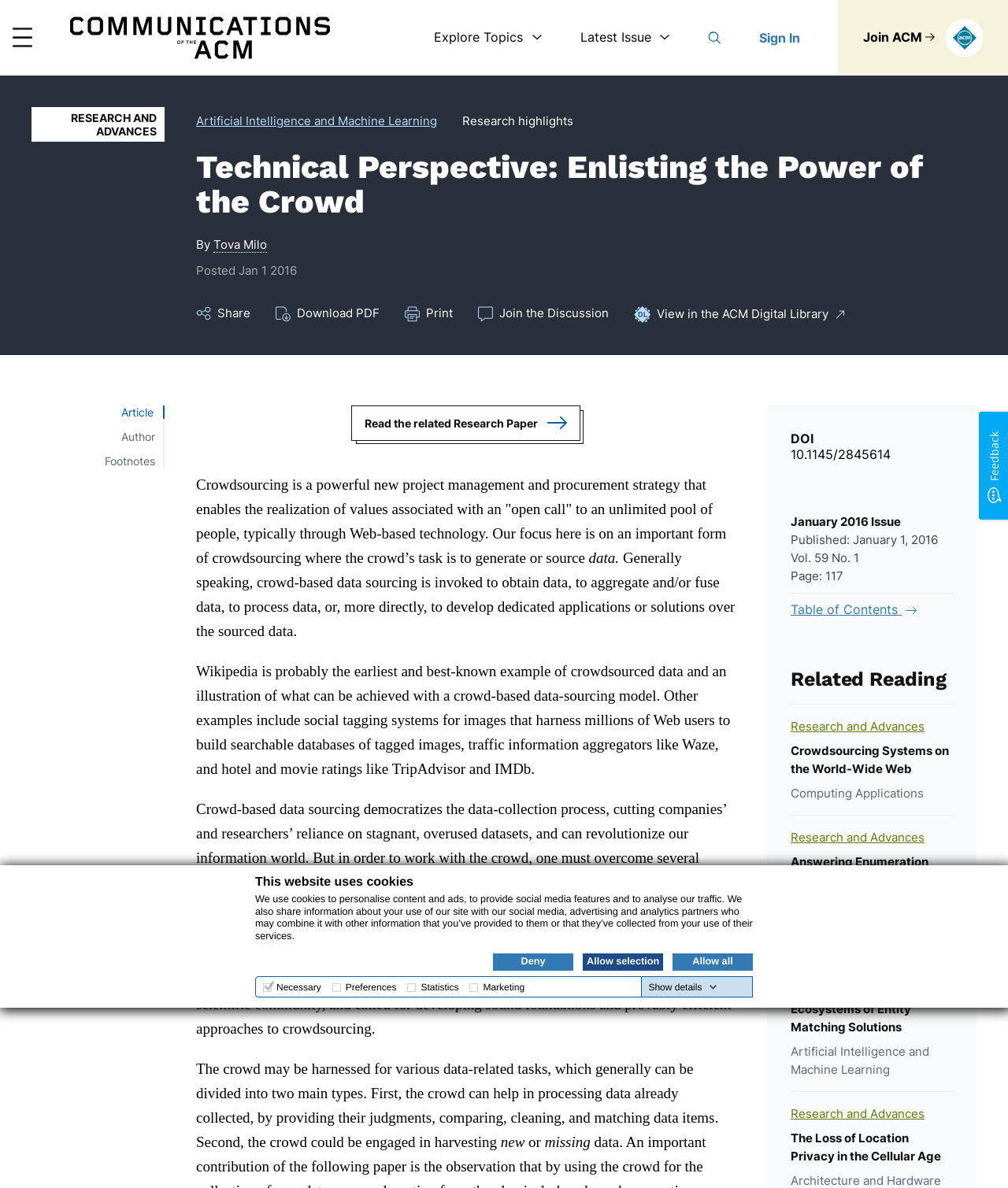Pinpoint the bounding box coordinates of the area that should be clicked to complete the following instruction: "Click the 'Home' link". The coordinates must be given as four float numbers between 0 and 1, i.e., [left, top, right, bottom].

[0.07, 0.002, 0.327, 0.061]